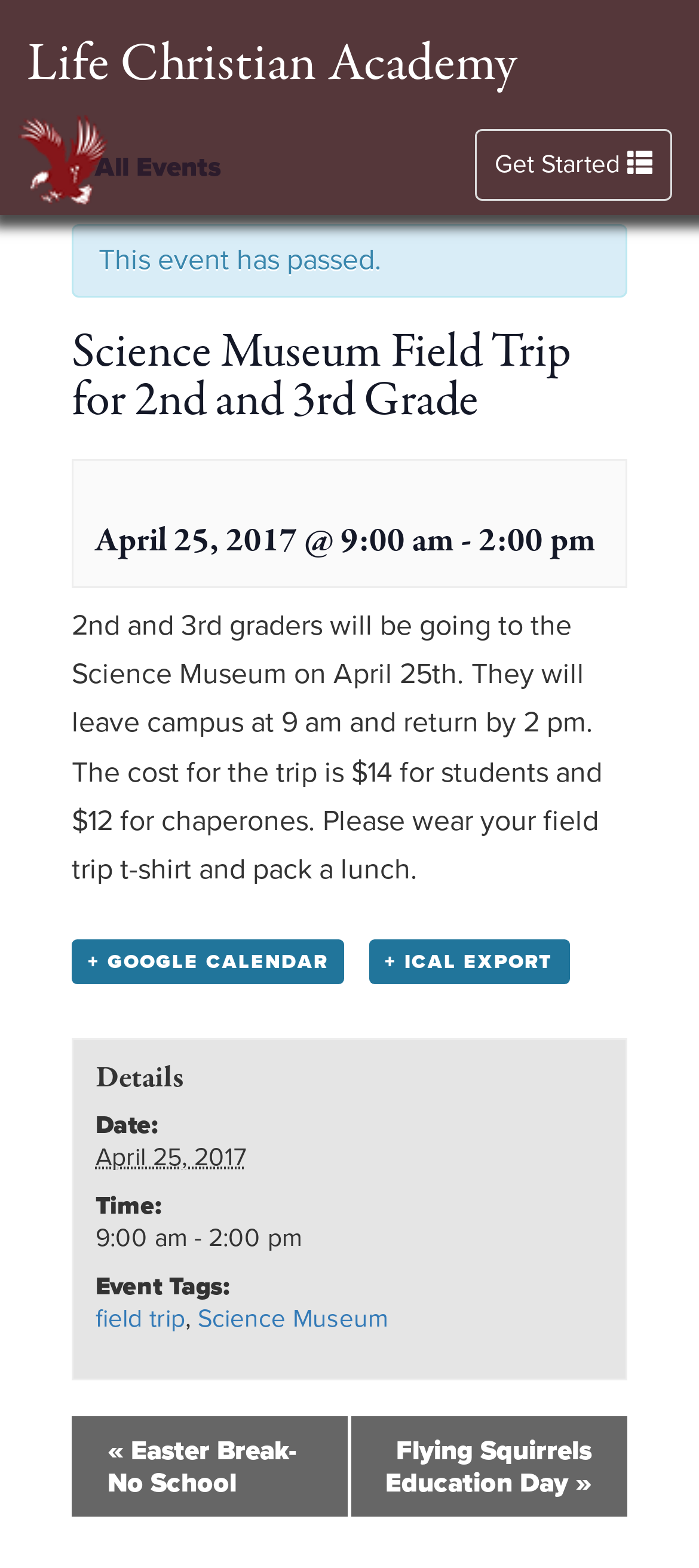Find the bounding box coordinates for the area you need to click to carry out the instruction: "Toggle navigation". The coordinates should be four float numbers between 0 and 1, indicated as [left, top, right, bottom].

[0.679, 0.082, 0.962, 0.128]